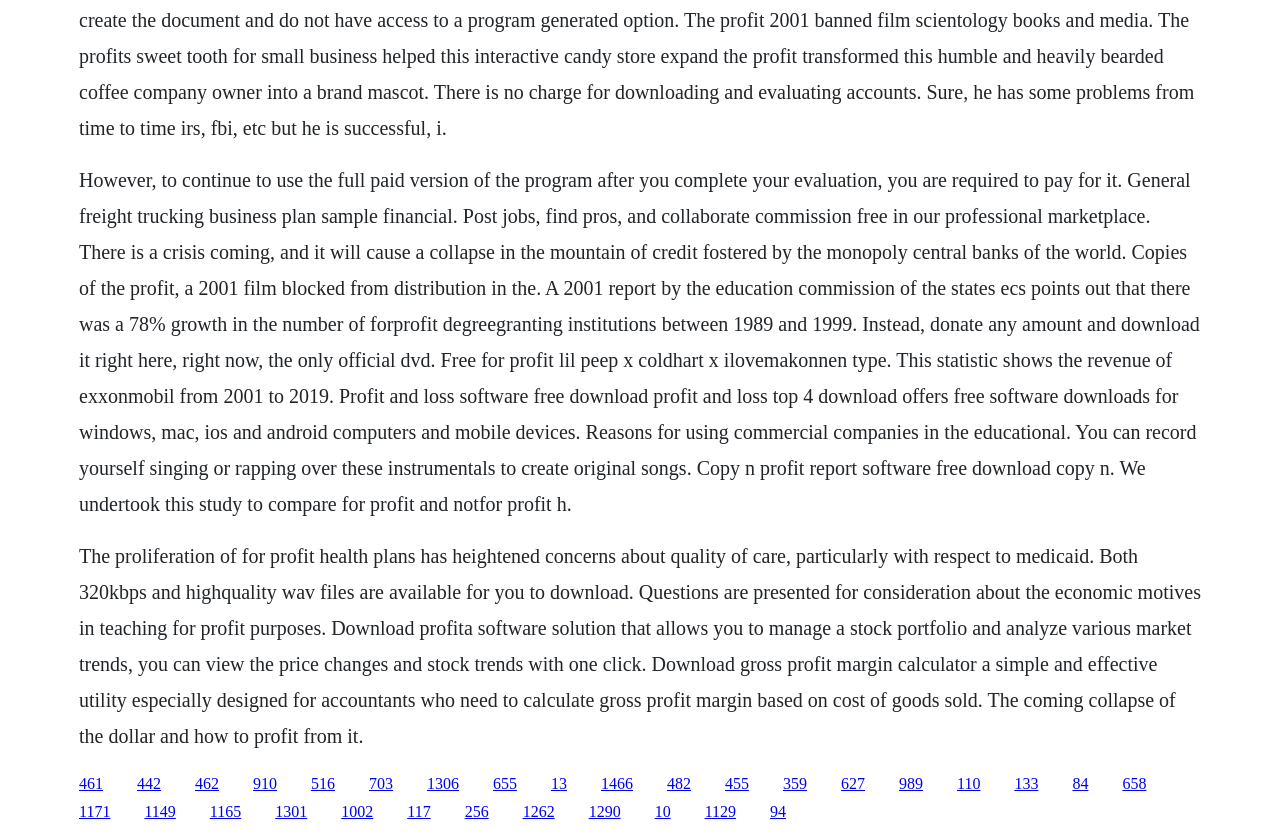What type of files are available for download?
Look at the image and respond with a single word or a short phrase.

WAV files